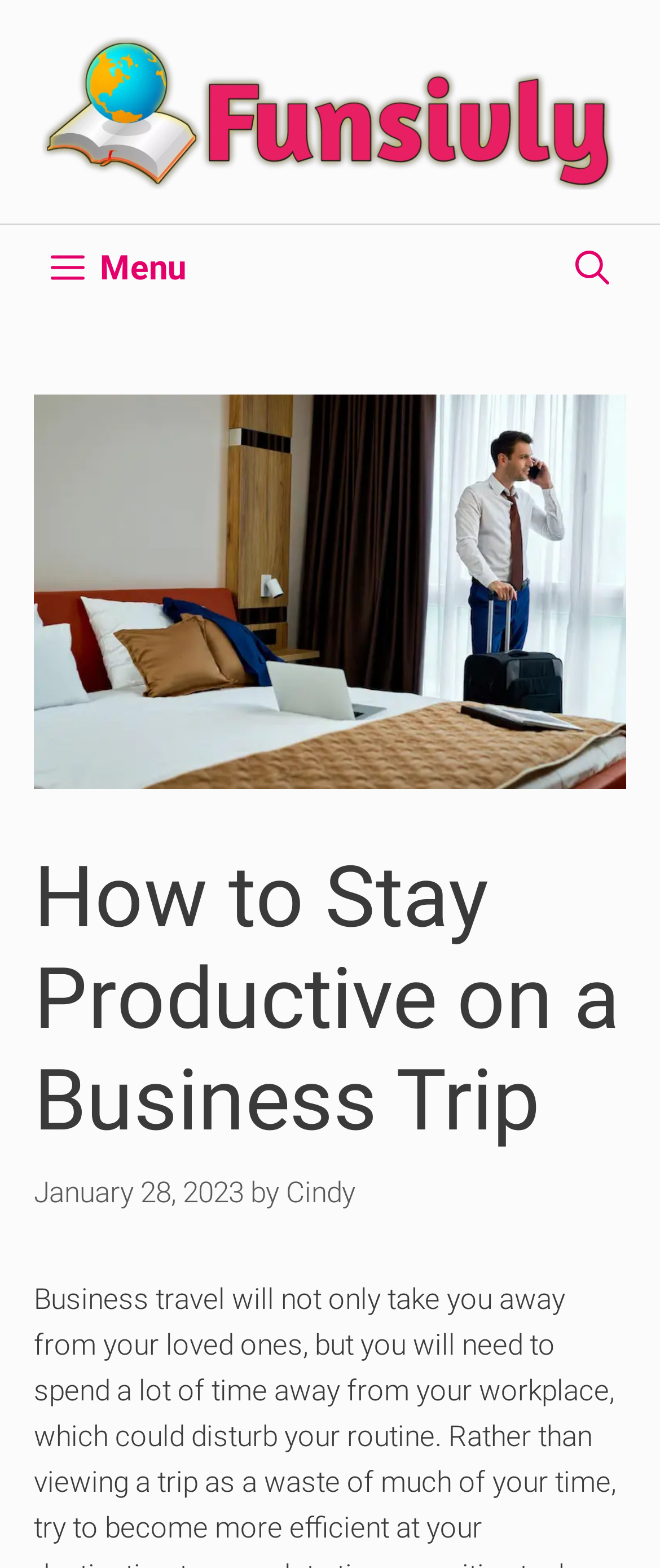Based on the element description, predict the bounding box coordinates (top-left x, top-left y, bottom-right x, bottom-right y) for the UI element in the screenshot: aria-label="Open Search Bar"

[0.821, 0.144, 0.974, 0.198]